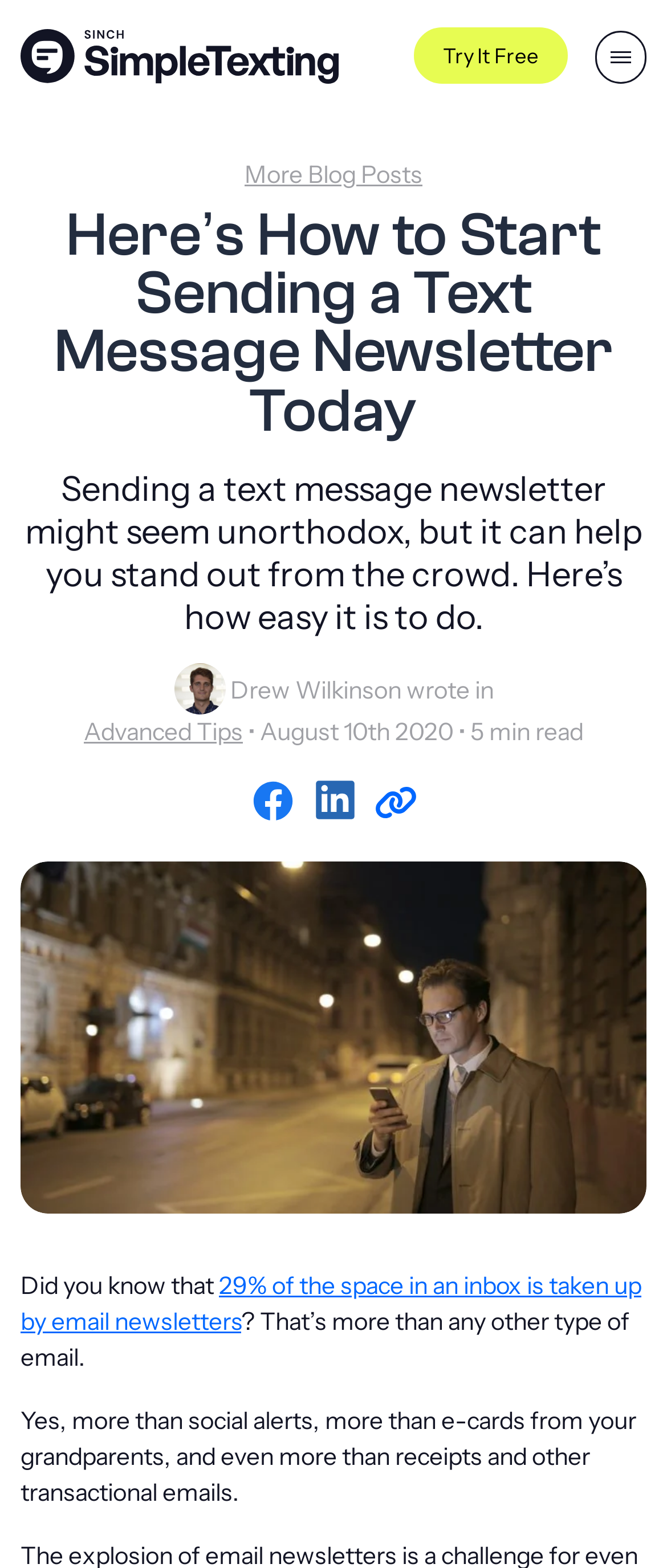What percentage of inbox space is taken up by email newsletters?
Examine the image closely and answer the question with as much detail as possible.

The article states that '29% of the space in an inbox is taken up by email newsletters', which is a statistic mentioned in the content.